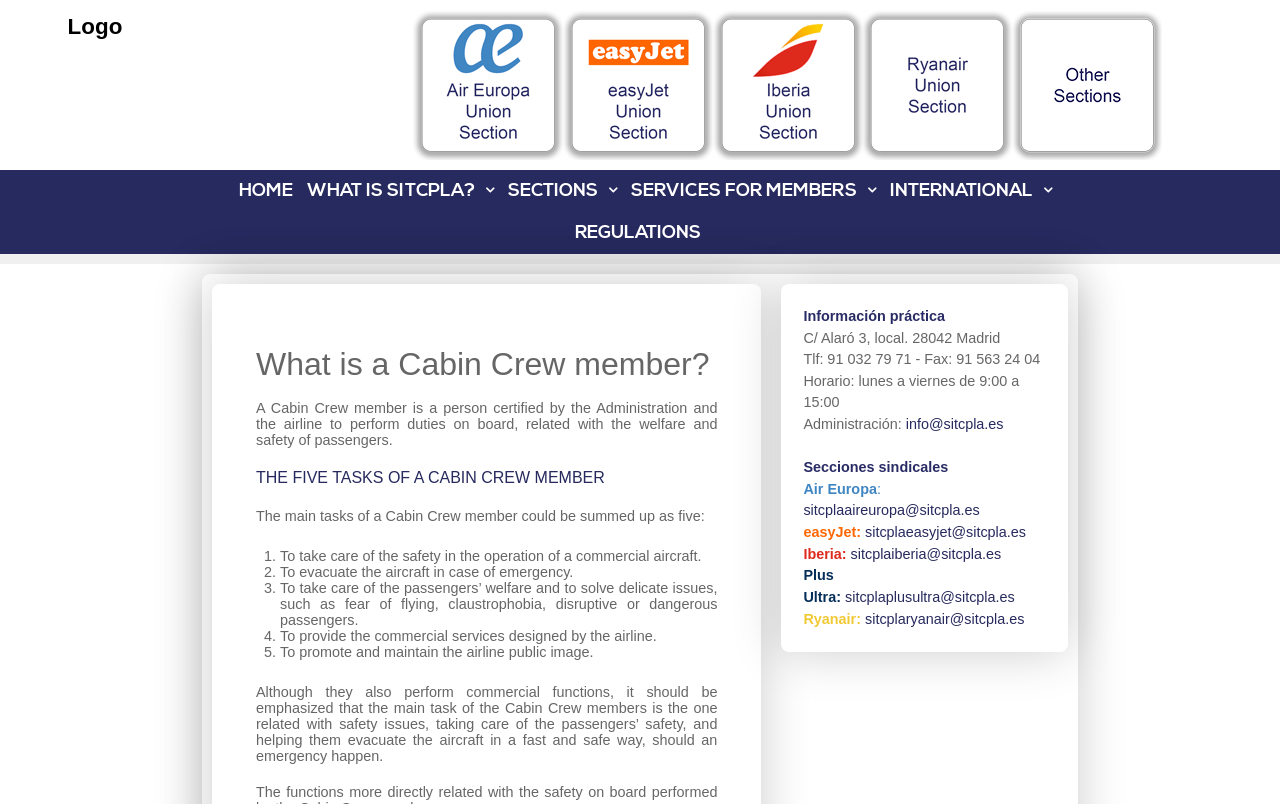Indicate the bounding box coordinates of the element that needs to be clicked to satisfy the following instruction: "Click the SERVICES FOR MEMBERS link". The coordinates should be four float numbers between 0 and 1, i.e., [left, top, right, bottom].

[0.493, 0.211, 0.684, 0.264]